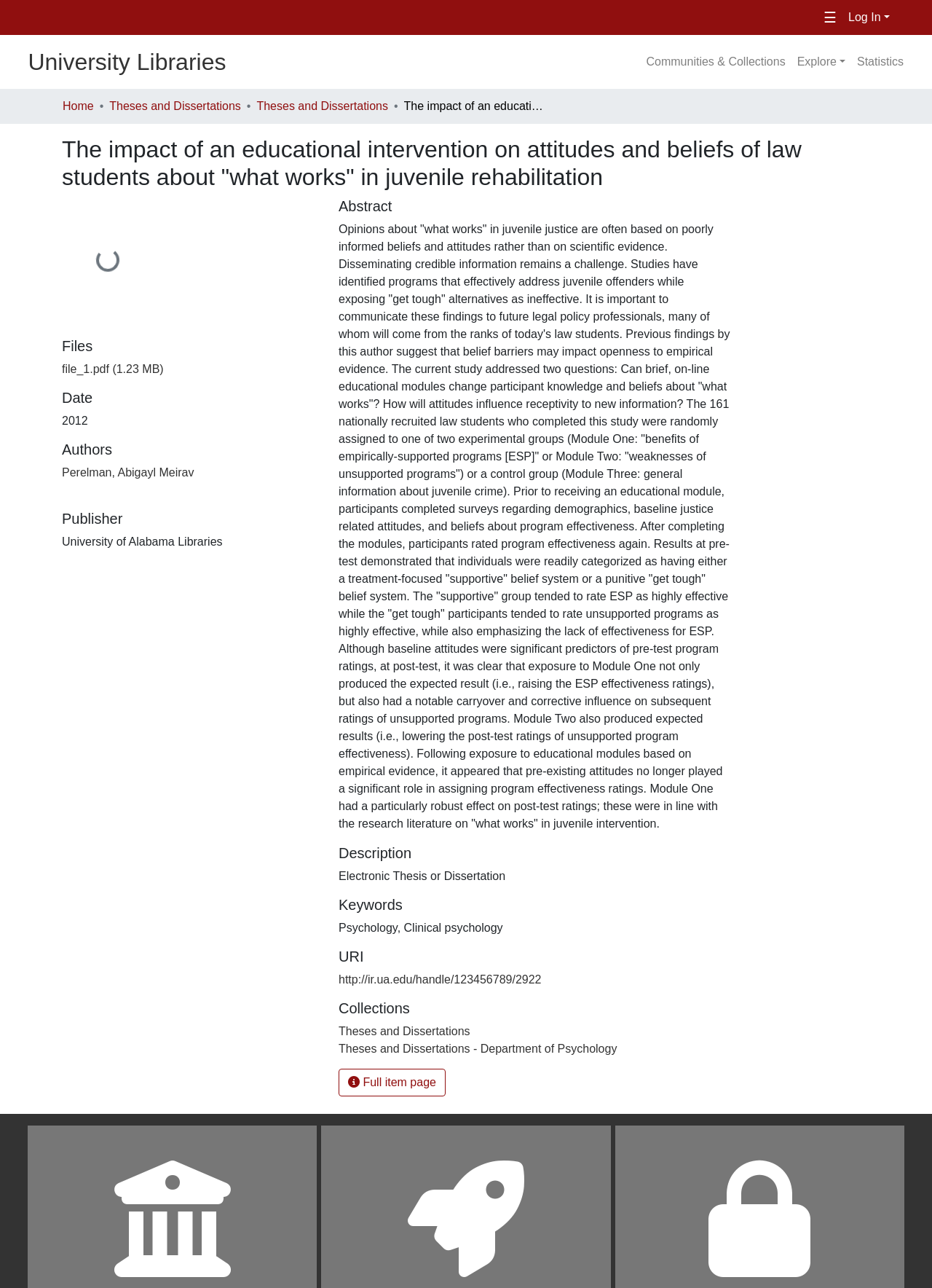Provide a short, one-word or phrase answer to the question below:
What is the name of the university?

The University of Alabama